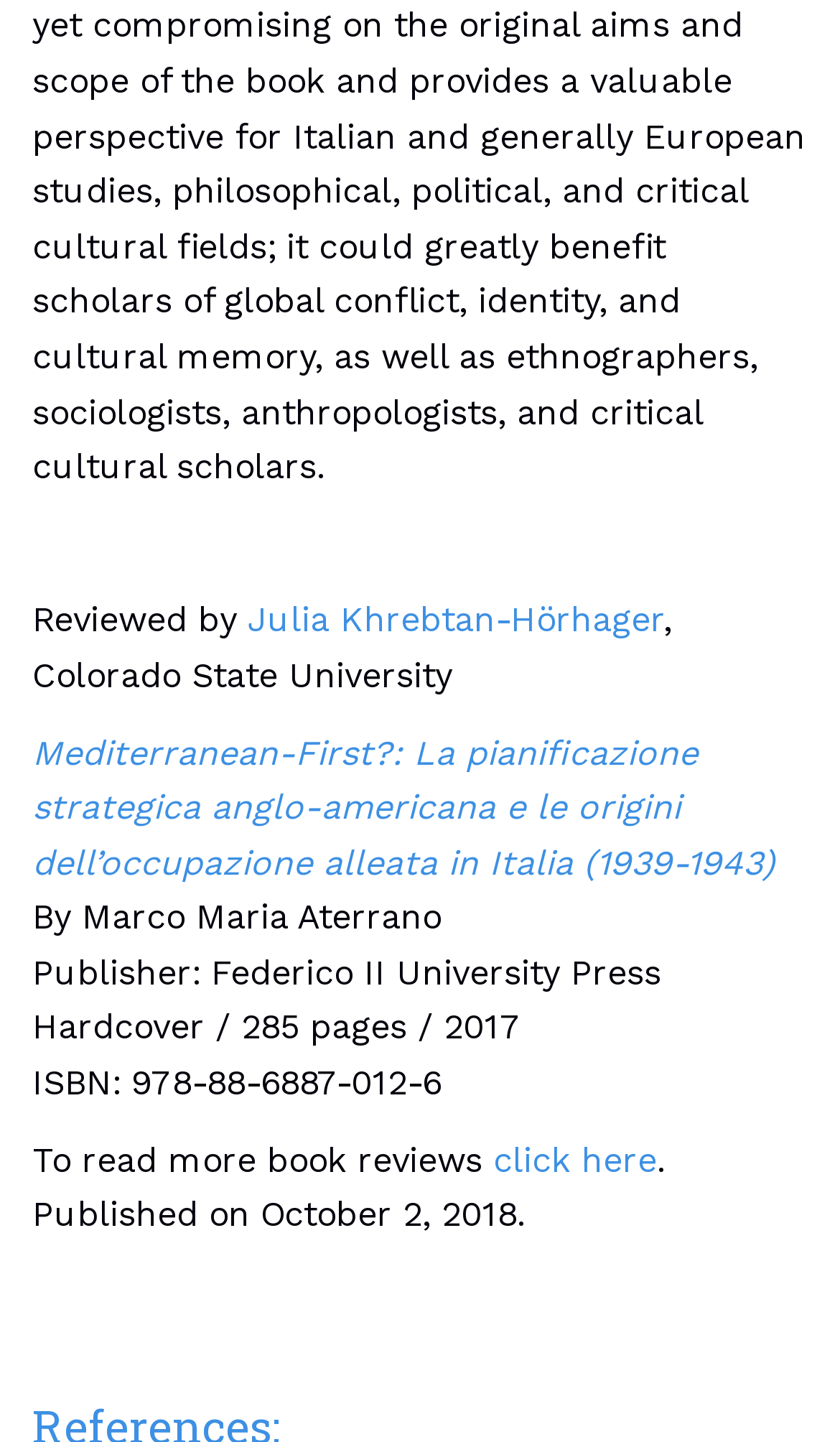What is the title of the book?
Based on the image, give a concise answer in the form of a single word or short phrase.

Mediterranean-First?